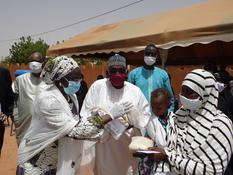Give a detailed explanation of what is happening in the image.

The image depicts a scene from the "Opération Blanket" initiative, showcasing a feeding program launched in Niger. In the foreground, individuals are seen engaging in a charitable distribution effort, emphasizing community support during difficult times. Several participants are wearing masks, highlighting the health precautions taken during the COVID-19 pandemic. The atmosphere conveys a sense of solidarity and compassion, as aid is being provided to vulnerable populations affected by the crisis. Behind the main subjects, a group of people observes the event, reflecting a broader community involvement in addressing food security challenges amidst the pandemic's fallout. This initiative represents Monaco's commitment to international cooperation and humanitarian efforts in response to pressing global needs.